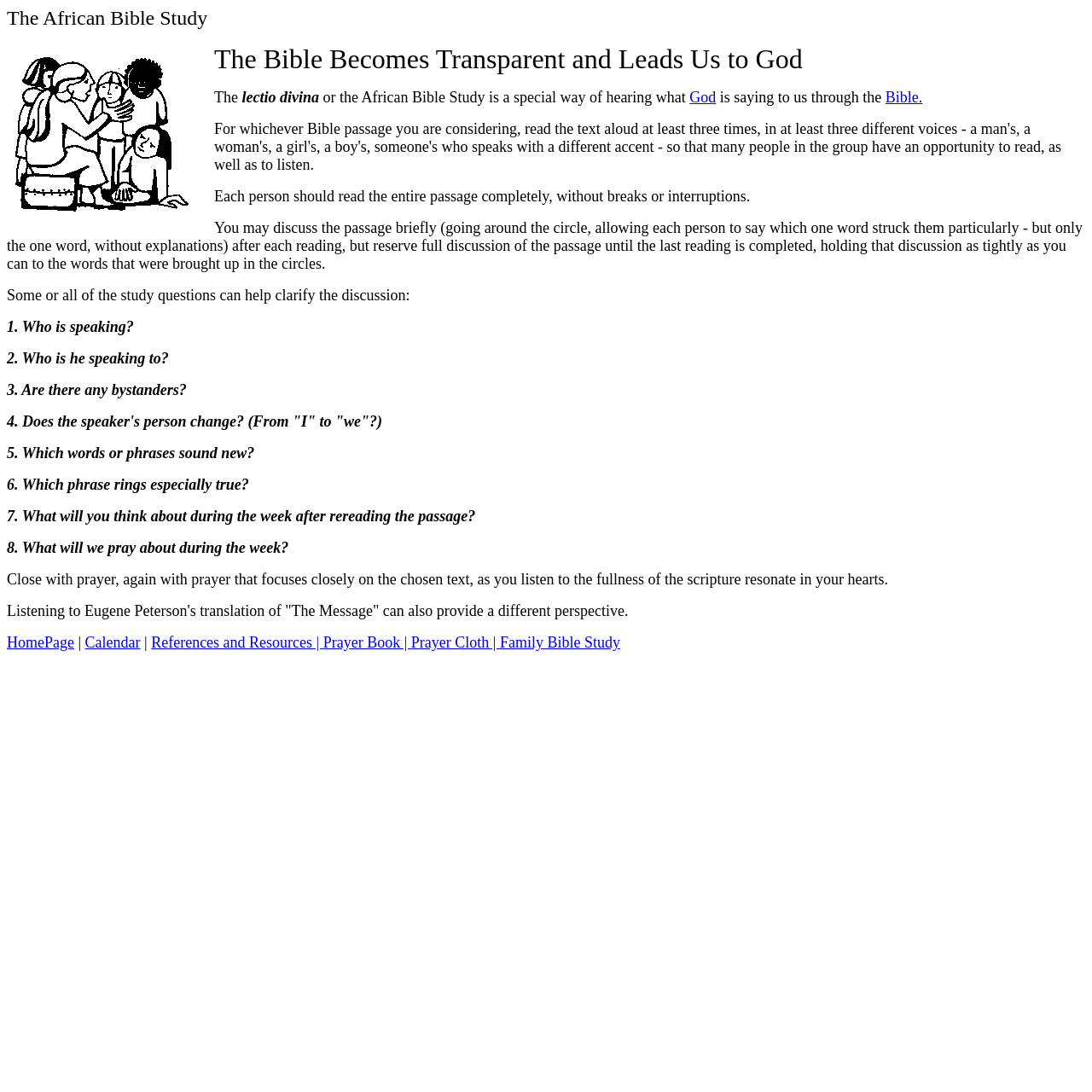Provide your answer in a single word or phrase: 
What is the final step in the Bible study process?

Close with prayer